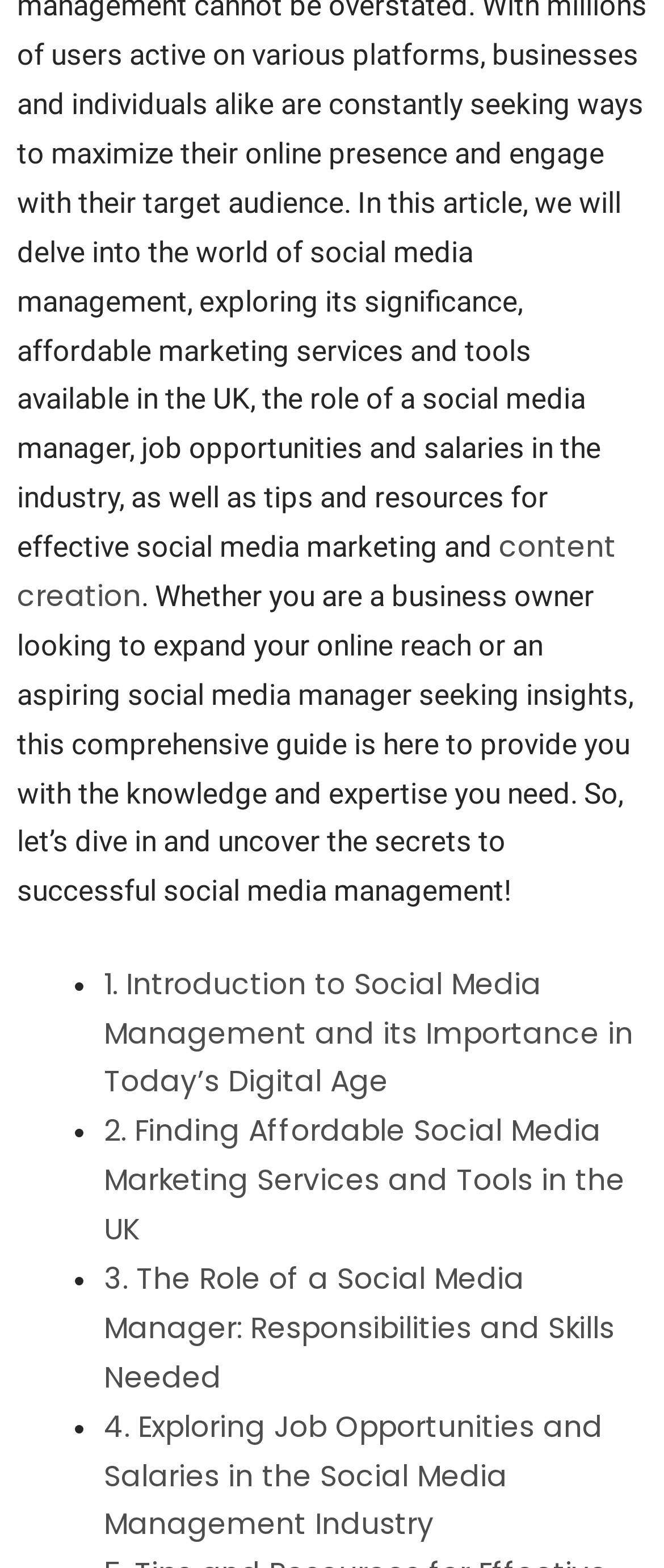Provide a one-word or one-phrase answer to the question:
How many links are provided in the list?

4